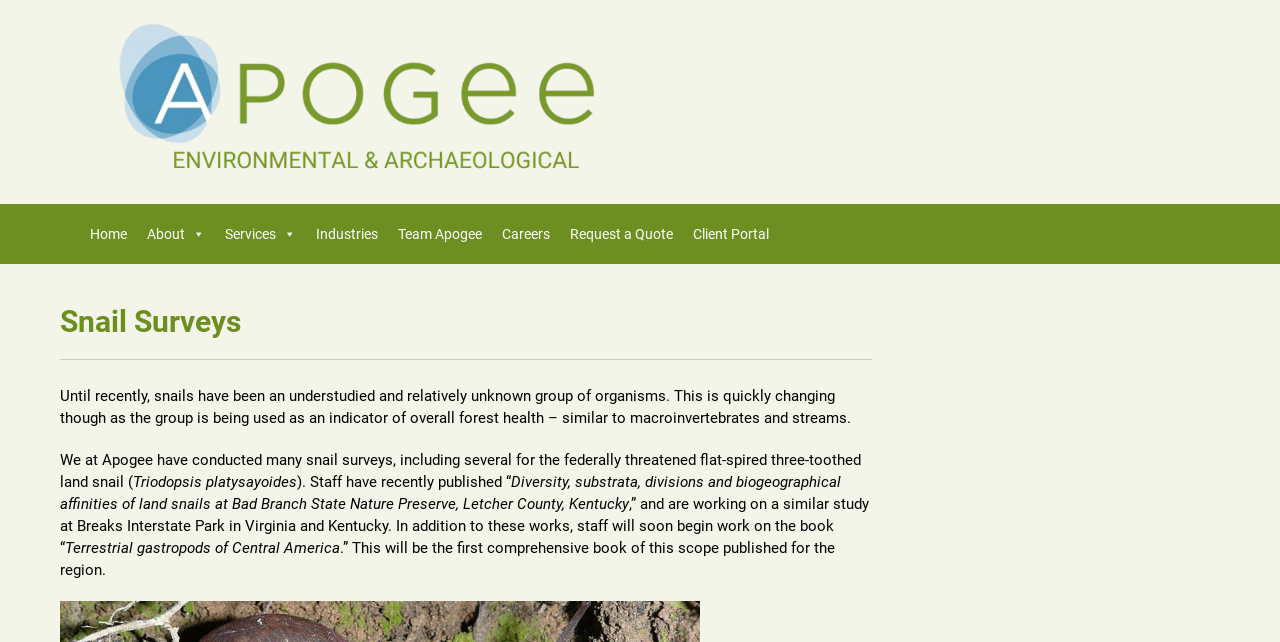Pinpoint the bounding box coordinates of the element that must be clicked to accomplish the following instruction: "learn about Apogee Environmental and Archaeological". The coordinates should be in the format of four float numbers between 0 and 1, i.e., [left, top, right, bottom].

[0.062, 0.016, 0.494, 0.302]